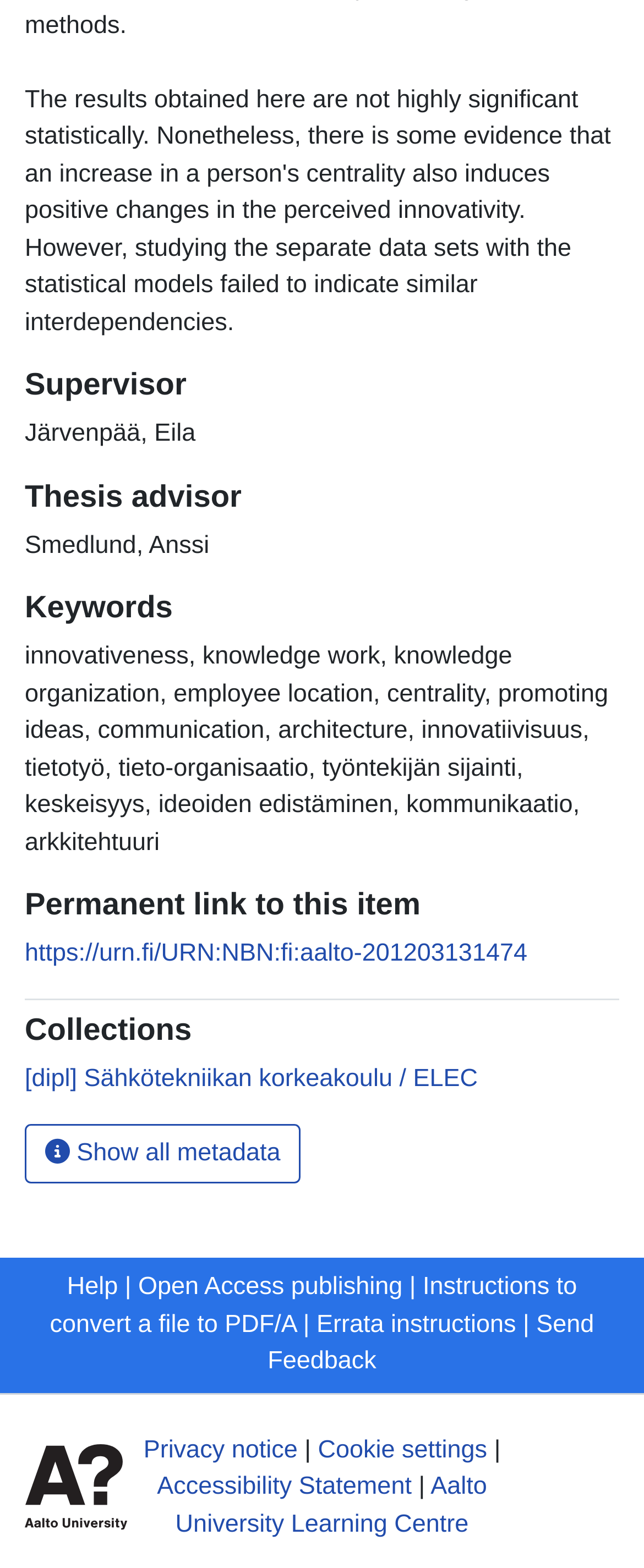Provide the bounding box coordinates, formatted as (top-left x, top-left y, bottom-right x, bottom-right y), with all values being floating point numbers between 0 and 1. Identify the bounding box of the UI element that matches the description: Open Access publishing

[0.215, 0.812, 0.625, 0.83]